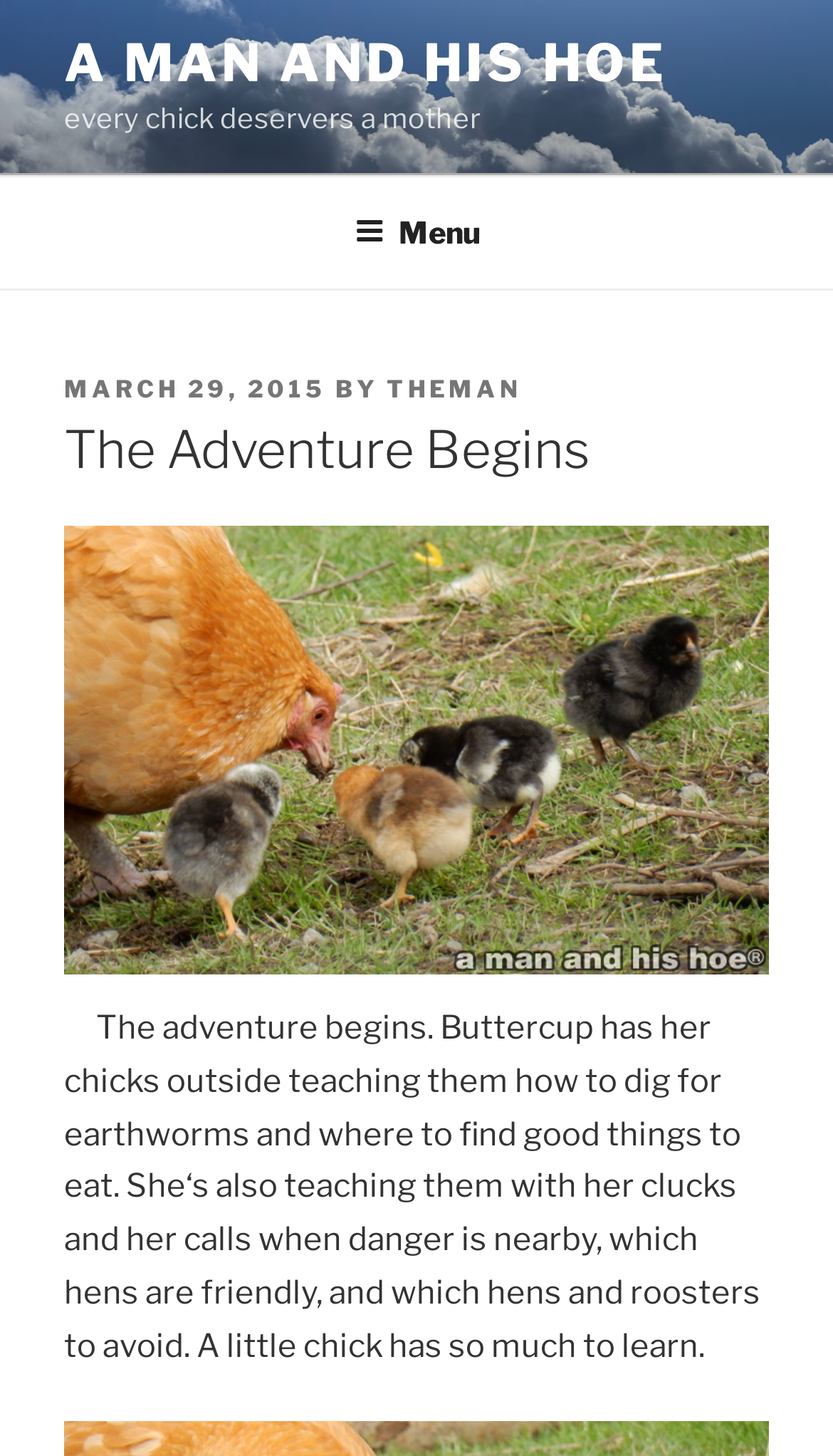Provide a brief response in the form of a single word or phrase:
Is the scene depicted indoors or outdoors?

Outdoors